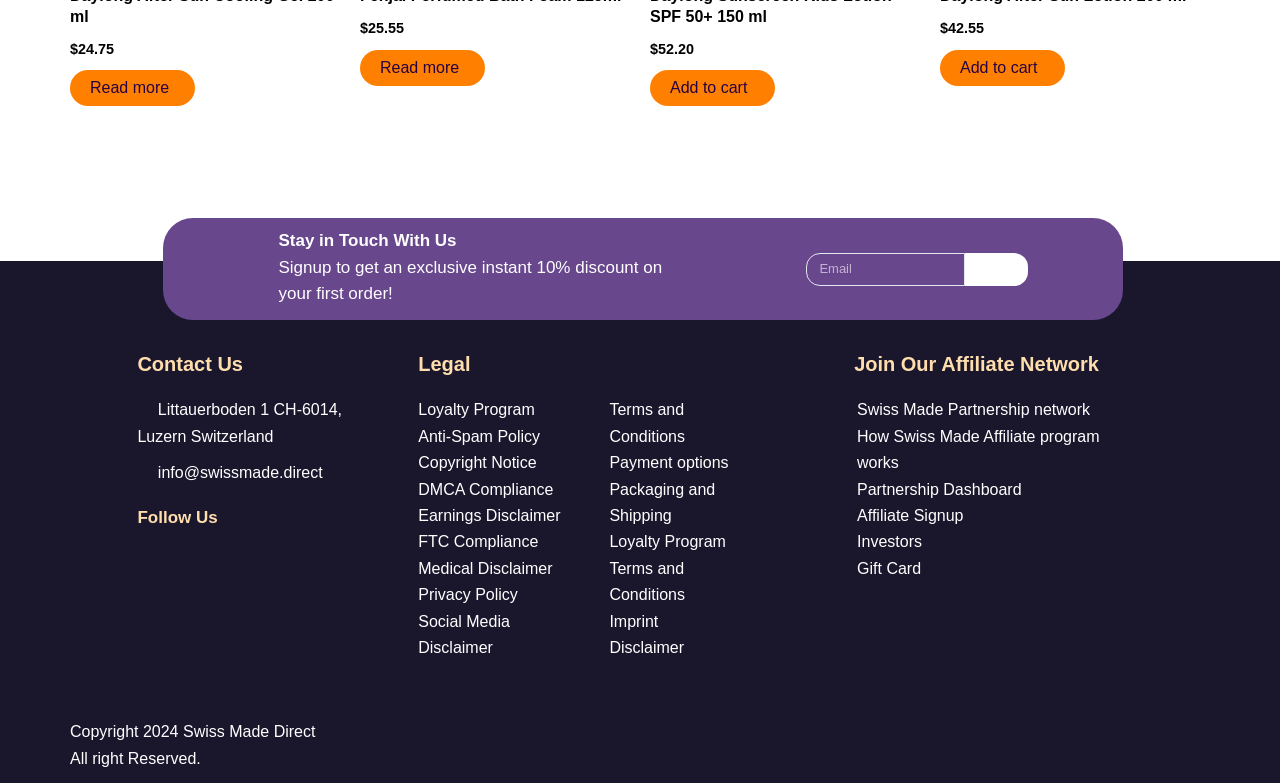Find the bounding box coordinates of the clickable element required to execute the following instruction: "Add to cart: 'Daylong Sunscreen Kids Lotion SPF 50+ 150 ml'". Provide the coordinates as four float numbers between 0 and 1, i.e., [left, top, right, bottom].

[0.508, 0.09, 0.605, 0.136]